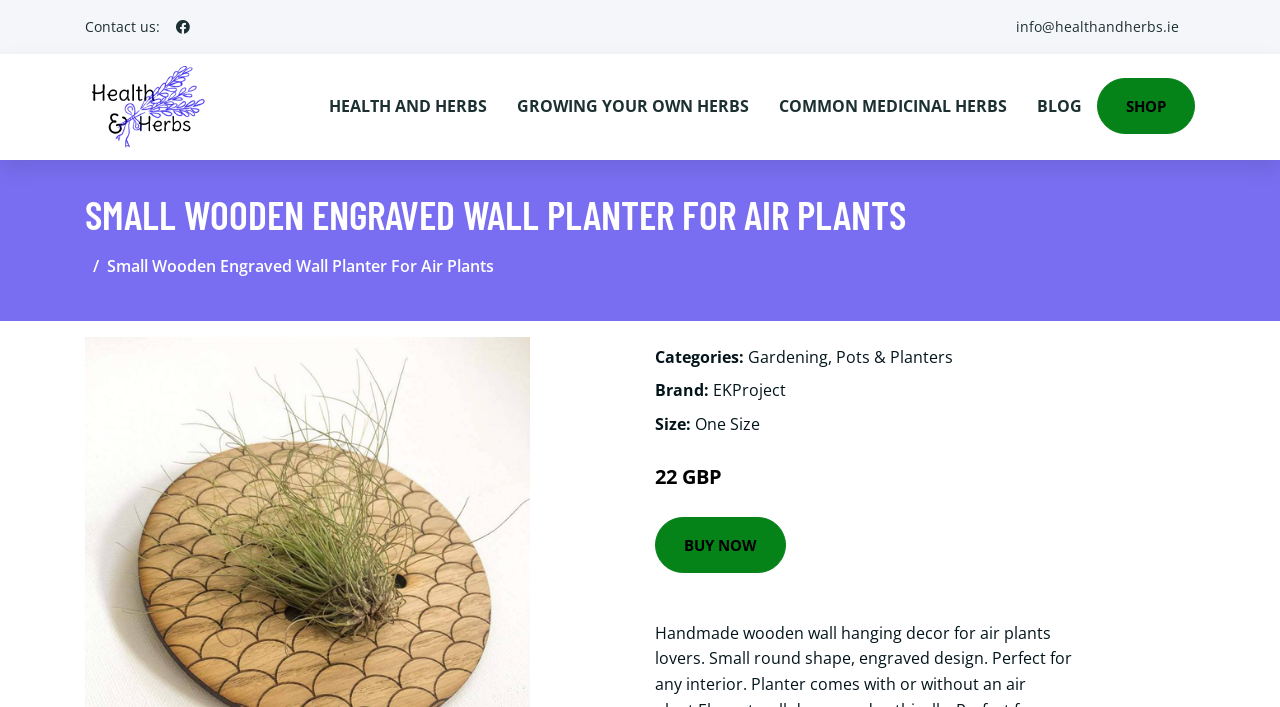Specify the bounding box coordinates of the region I need to click to perform the following instruction: "Buy this product". The coordinates must be four float numbers in the range of 0 to 1, i.e., [left, top, right, bottom].

[0.512, 0.732, 0.614, 0.81]